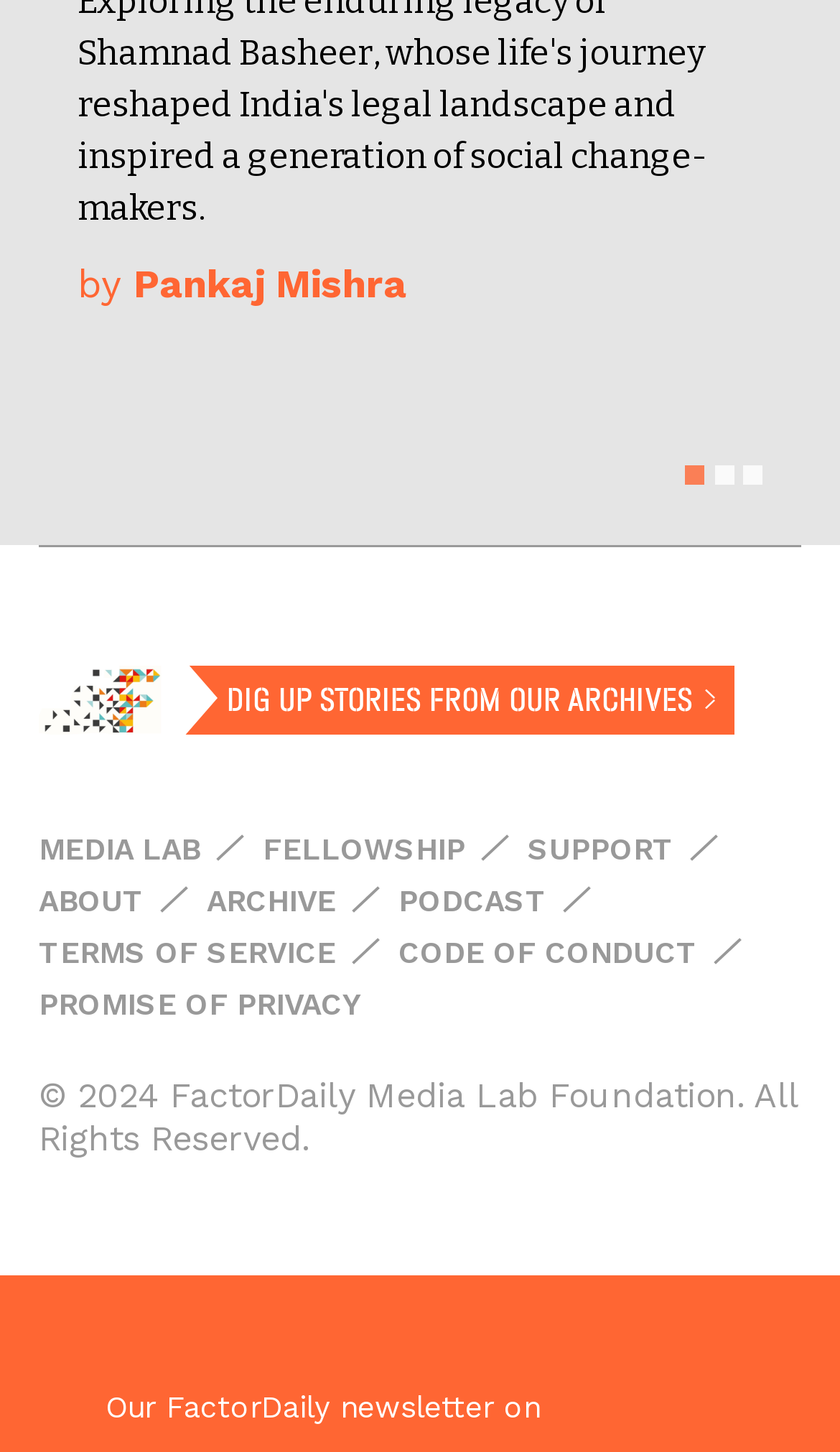Mark the bounding box of the element that matches the following description: "Promise of Privacy".

[0.046, 0.679, 0.428, 0.703]